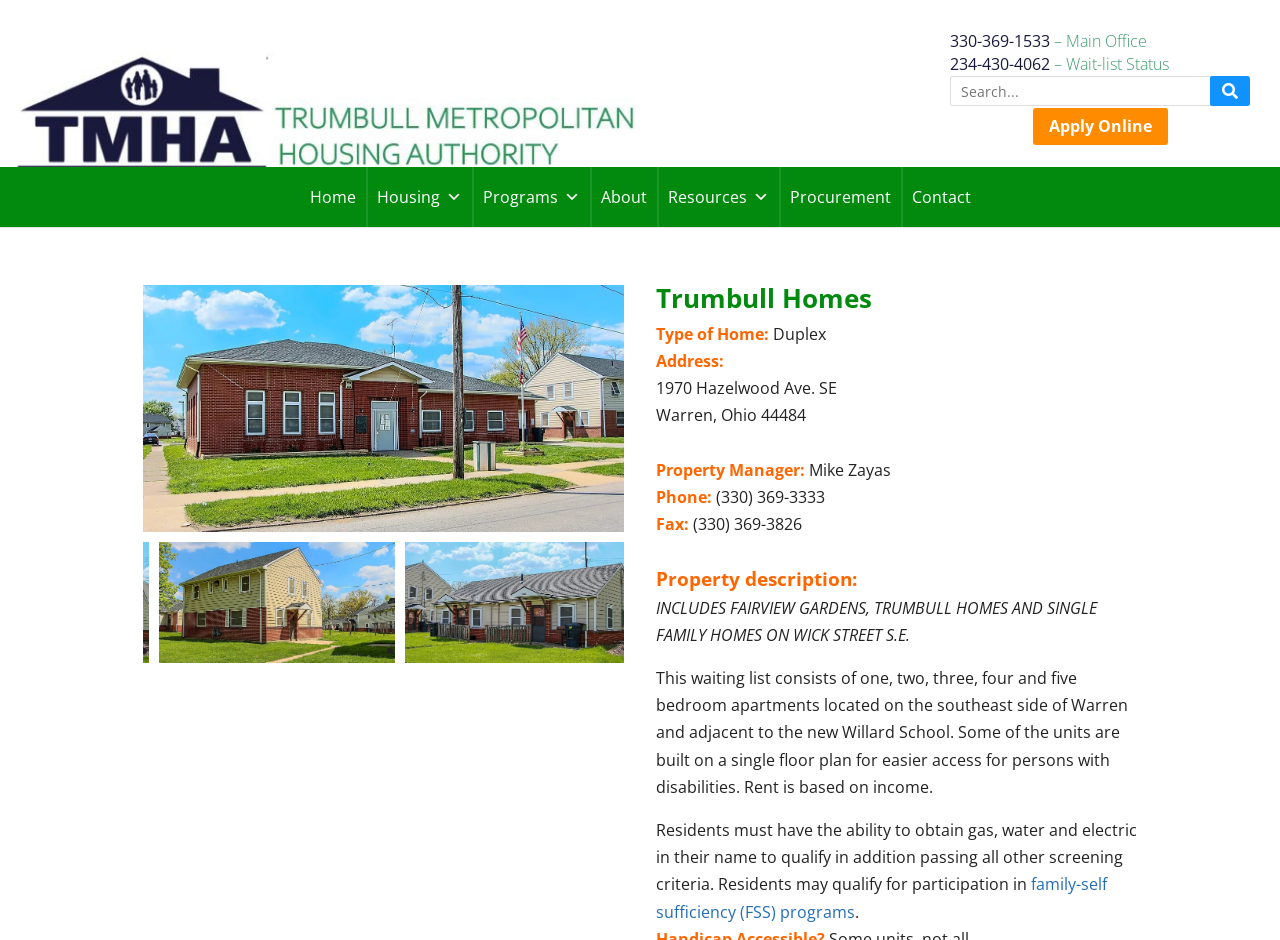Find the bounding box coordinates of the element to click in order to complete this instruction: "Learn about family self-sufficiency programs". The bounding box coordinates must be four float numbers between 0 and 1, denoted as [left, top, right, bottom].

[0.512, 0.929, 0.865, 0.981]